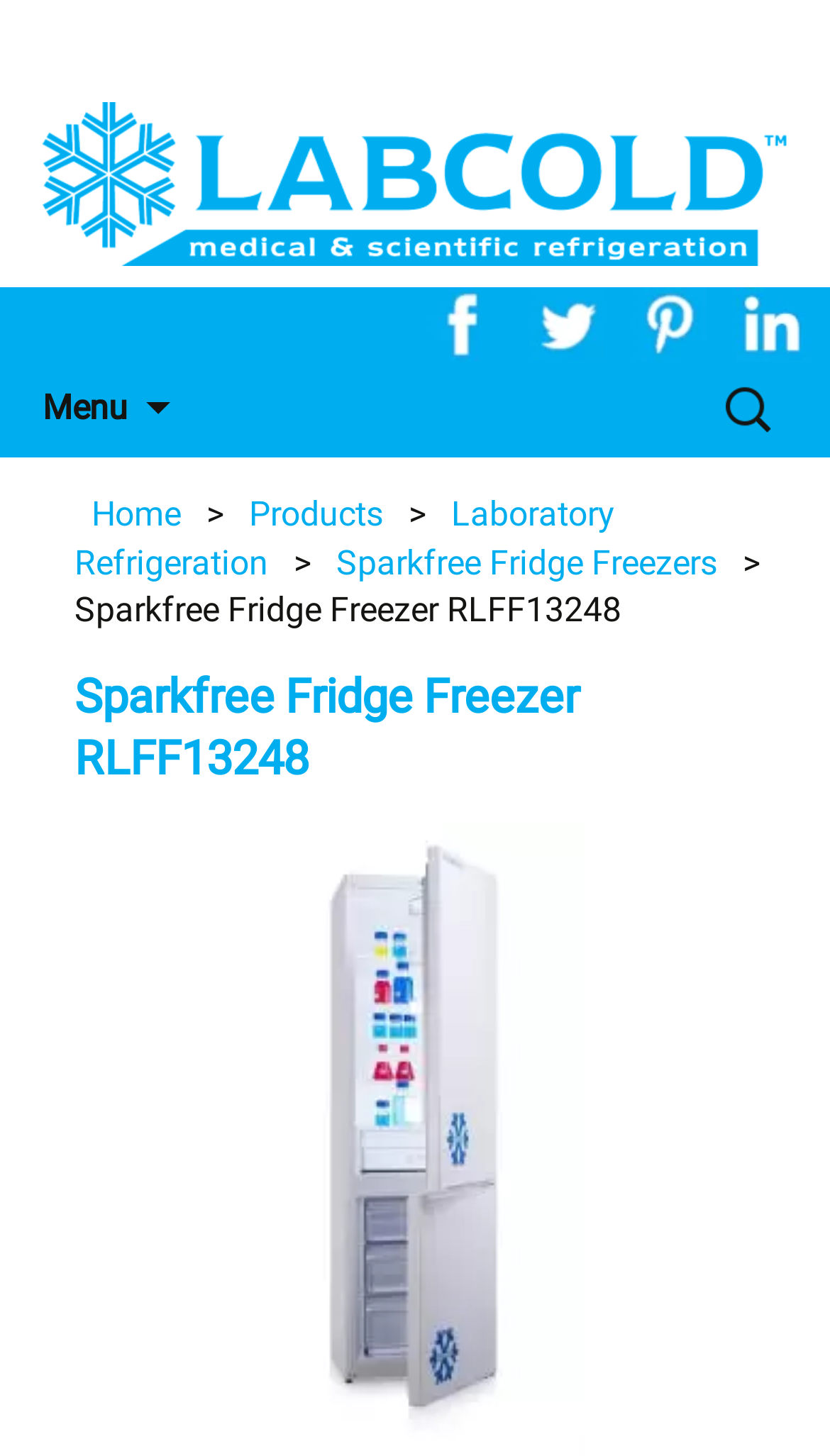Find the bounding box coordinates of the element's region that should be clicked in order to follow the given instruction: "View Sparkfree Fridge Freezer RLFF13248 details". The coordinates should consist of four float numbers between 0 and 1, i.e., [left, top, right, bottom].

[0.09, 0.459, 0.987, 0.543]